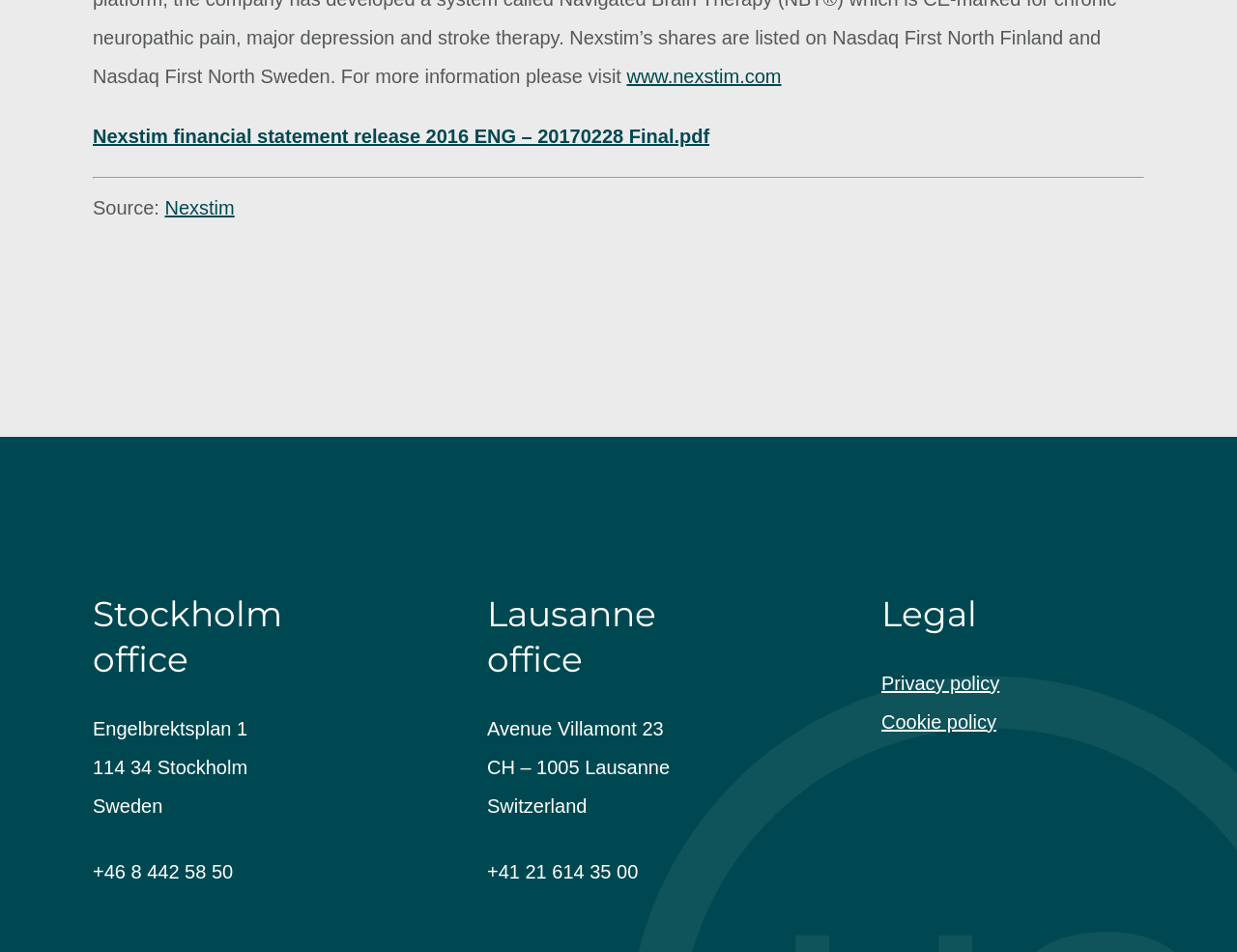Please give a one-word or short phrase response to the following question: 
How many links are there under the 'Legal' section?

2